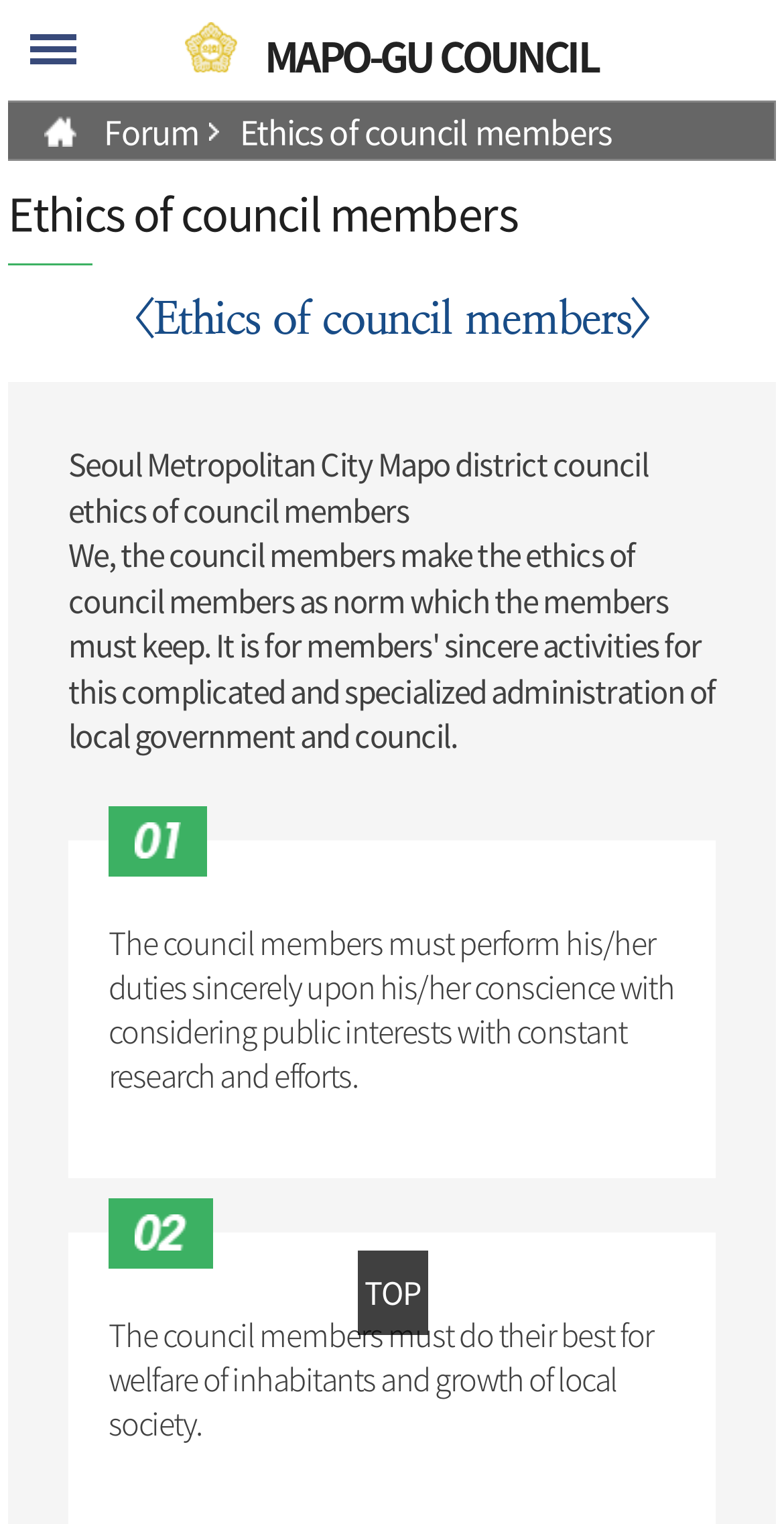Please find the bounding box coordinates (top-left x, top-left y, bottom-right x, bottom-right y) in the screenshot for the UI element described as follows: 전체메뉴

[0.026, 0.011, 0.11, 0.054]